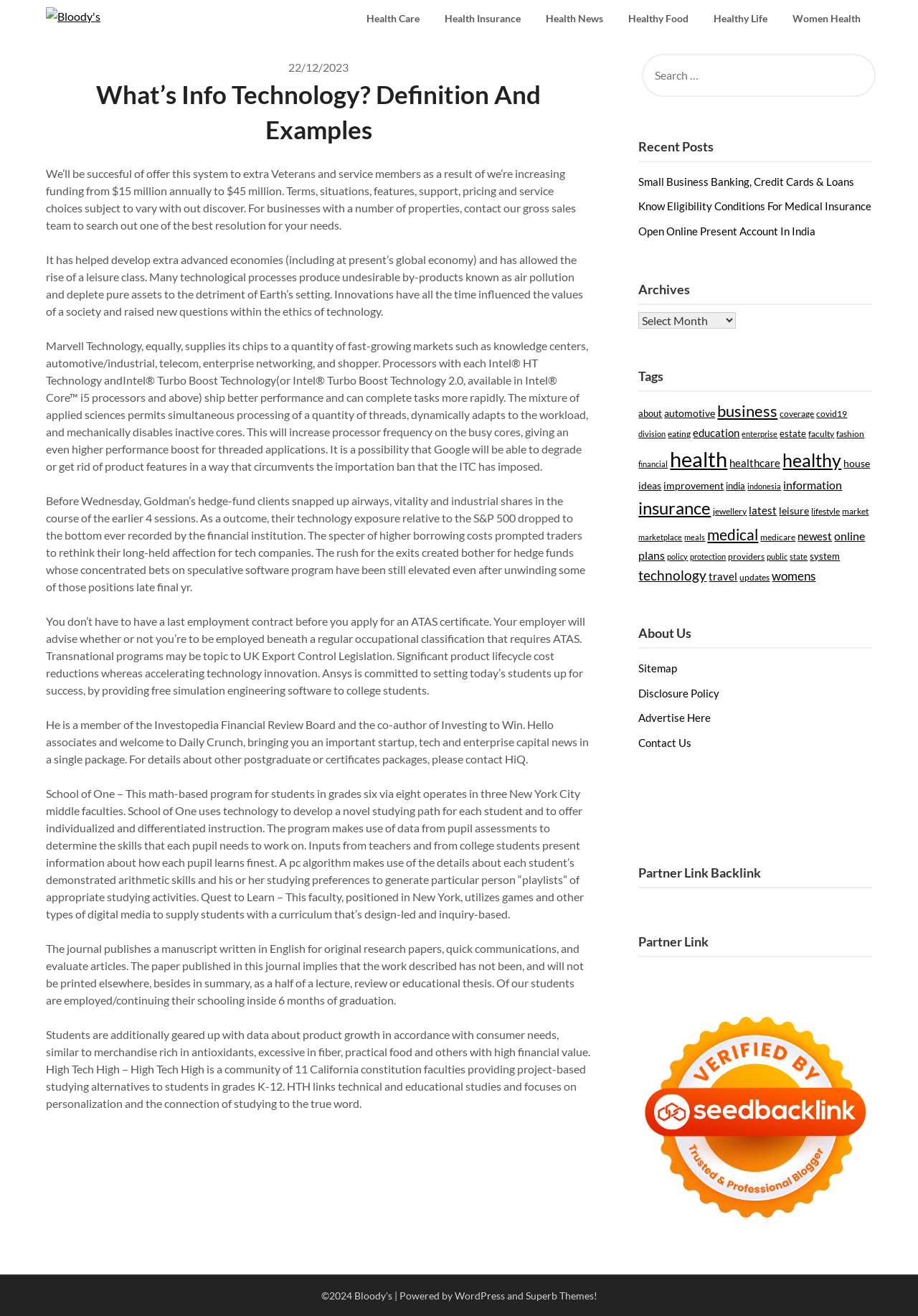Determine the bounding box for the UI element described here: "providers".

[0.793, 0.419, 0.833, 0.427]